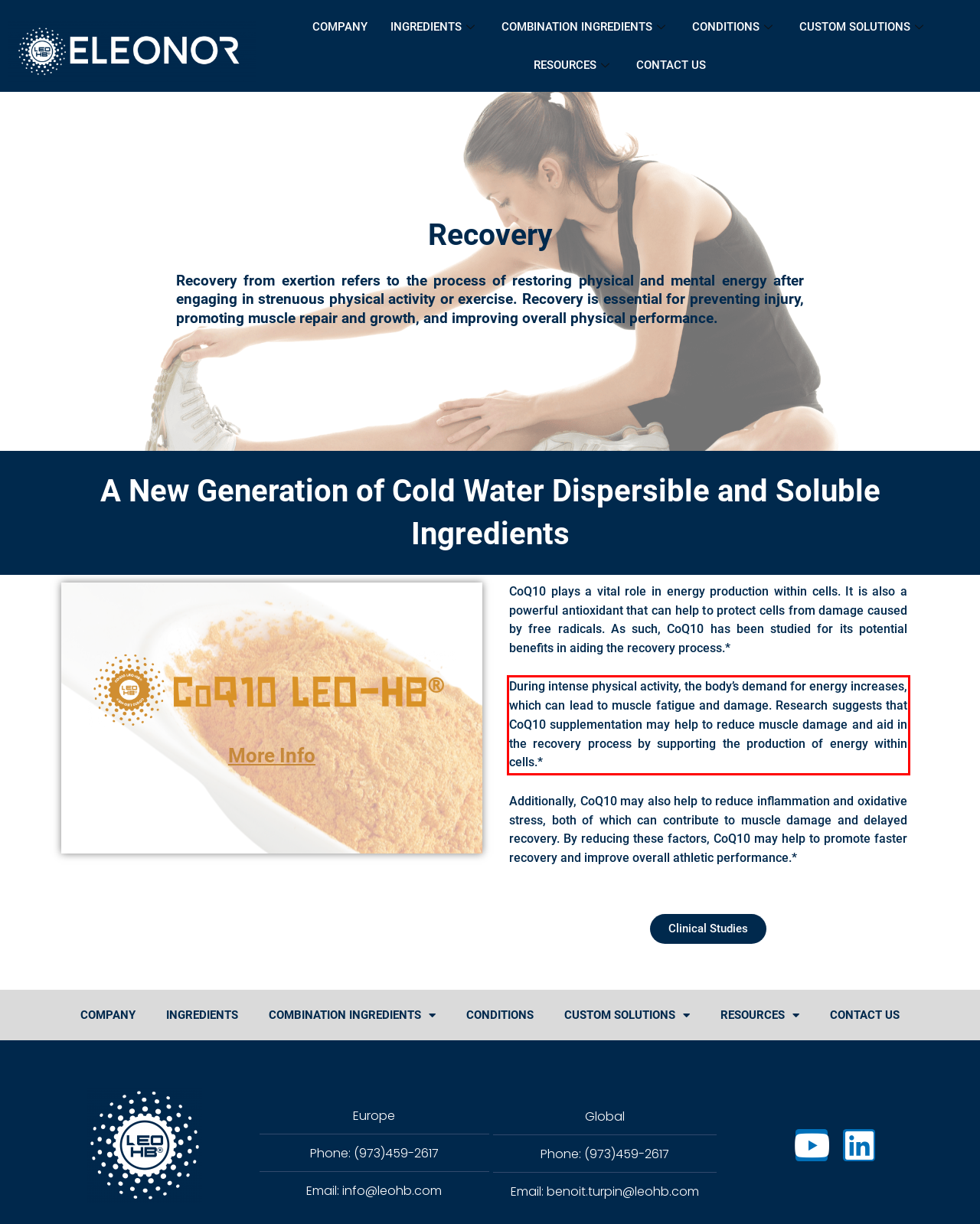Examine the webpage screenshot, find the red bounding box, and extract the text content within this marked area.

During intense physical activity, the body’s demand for energy increases, which can lead to muscle fatigue and damage. Research suggests that CoQ10 supplementation may help to reduce muscle damage and aid in the recovery process by supporting the production of energy within cells.*